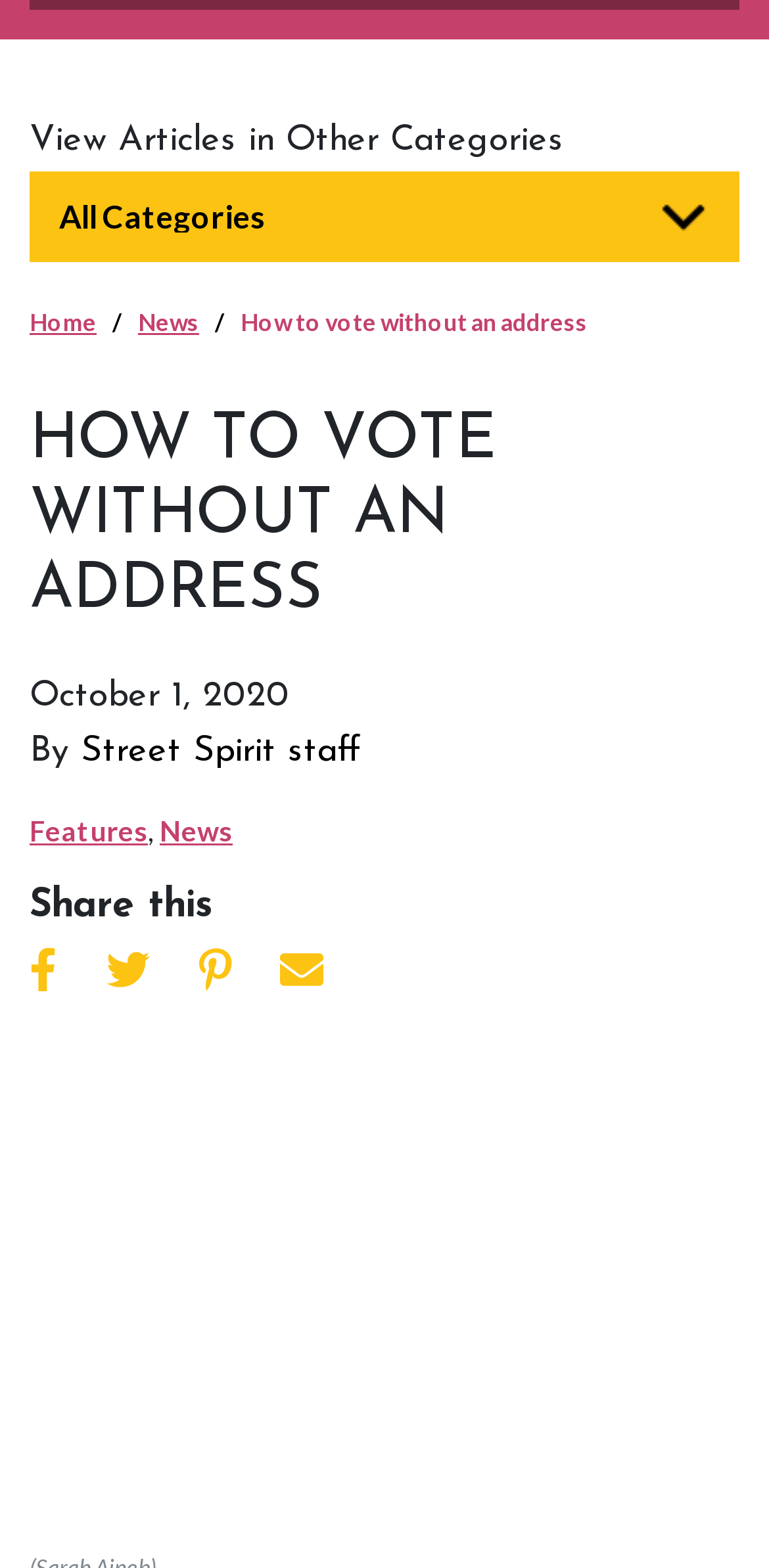Based on the element description: "Send Email", identify the UI element and provide its bounding box coordinates. Use four float numbers between 0 and 1, [left, top, right, bottom].

[0.365, 0.6, 0.421, 0.634]